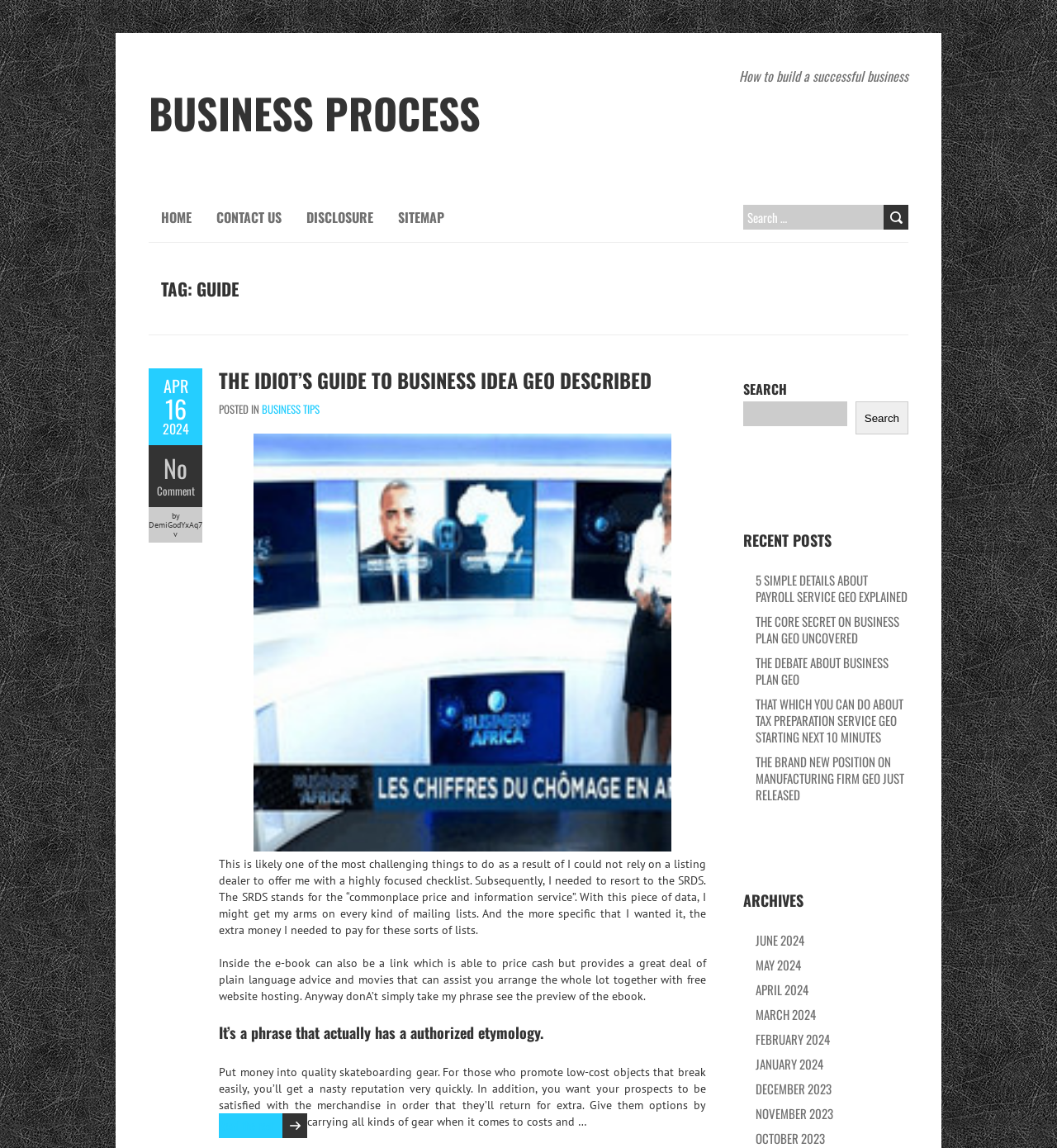Find and provide the bounding box coordinates for the UI element described with: "February 2024".

[0.715, 0.897, 0.785, 0.913]